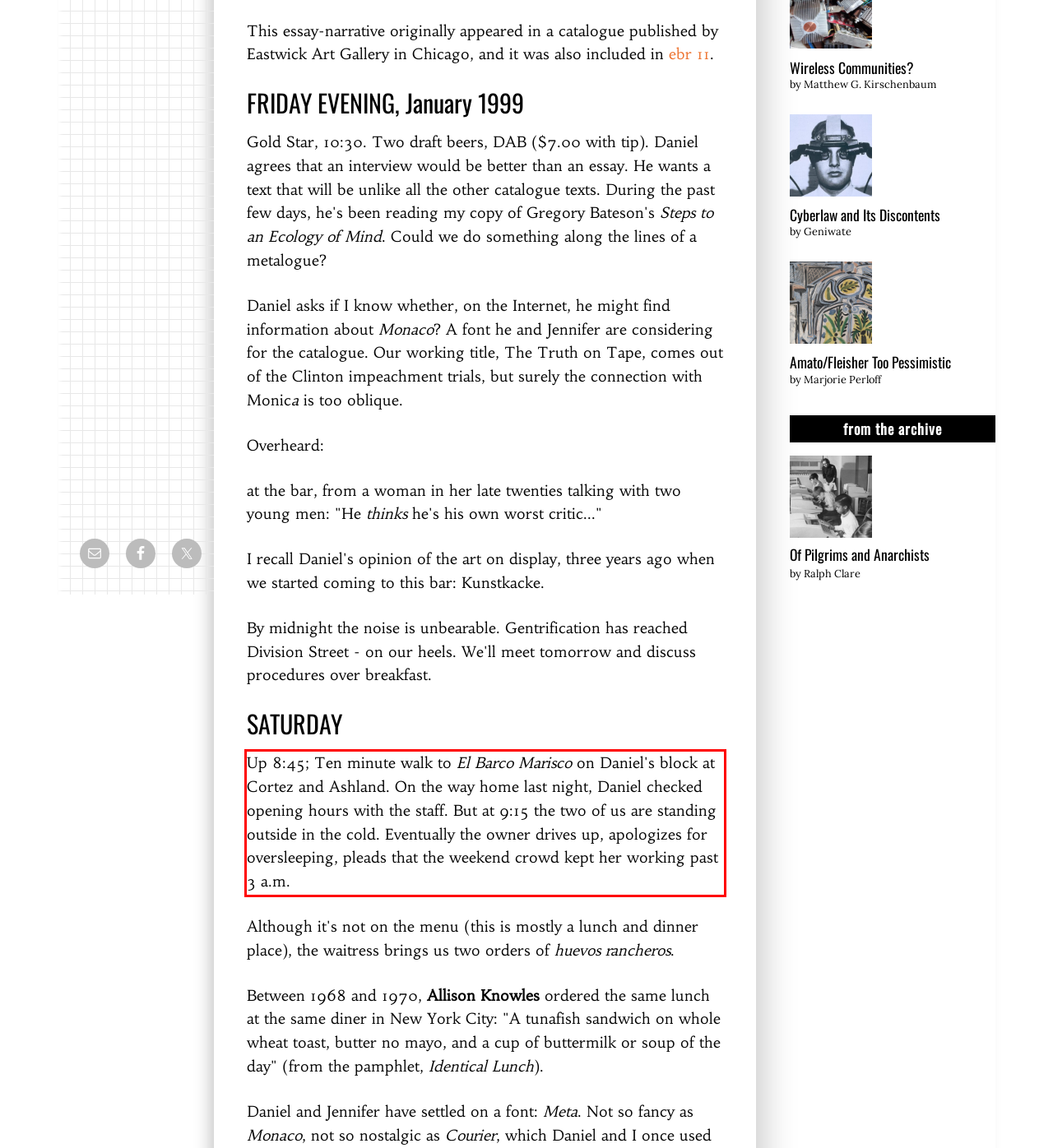You are given a screenshot with a red rectangle. Identify and extract the text within this red bounding box using OCR.

Up 8:45; Ten minute walk to El Barco Marisco on Daniel's block at Cortez and Ashland. On the way home last night, Daniel checked opening hours with the staff. But at 9:15 the two of us are standing outside in the cold. Eventually the owner drives up, apologizes for oversleeping, pleads that the weekend crowd kept her working past 3 a.m.